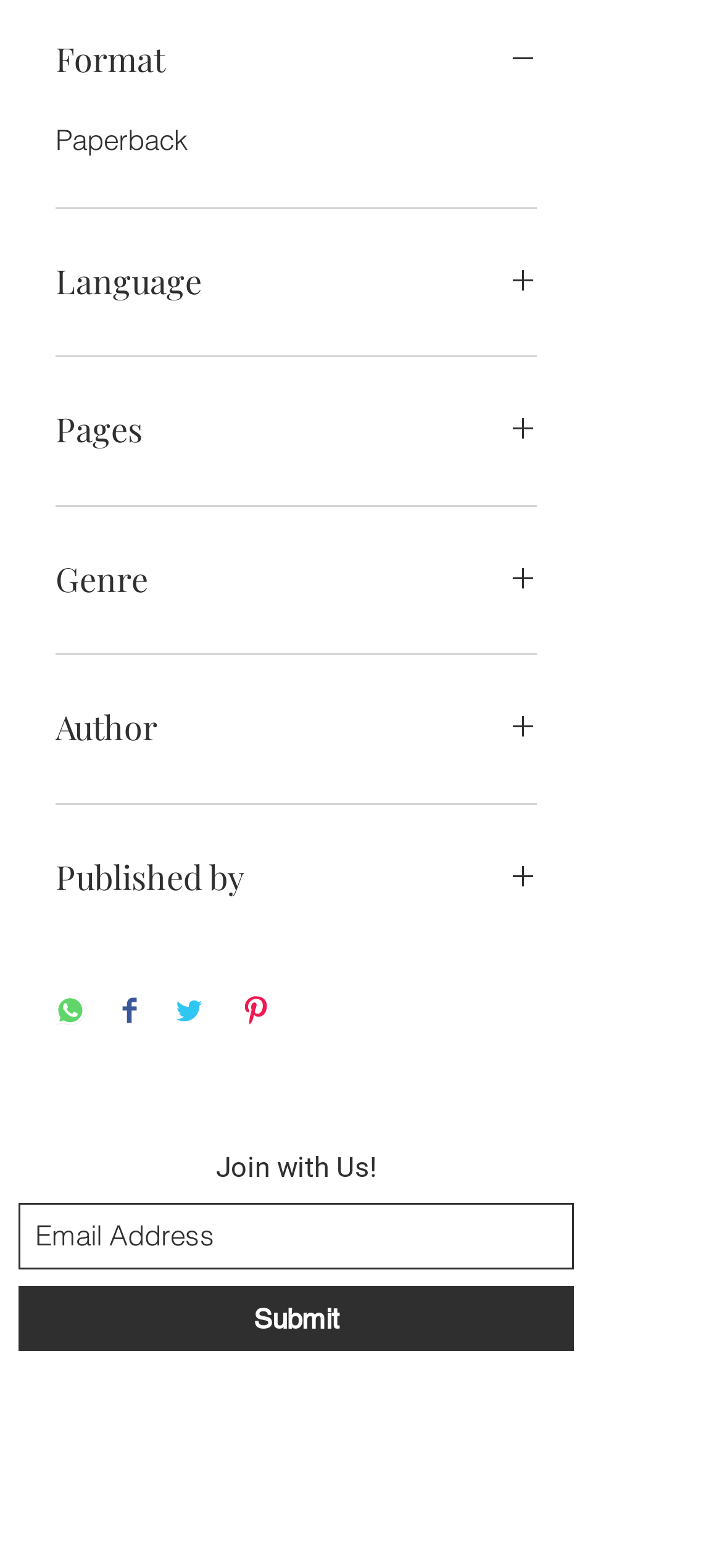Please determine the bounding box coordinates of the element's region to click in order to carry out the following instruction: "Enter email address". The coordinates should be four float numbers between 0 and 1, i.e., [left, top, right, bottom].

[0.026, 0.767, 0.795, 0.81]